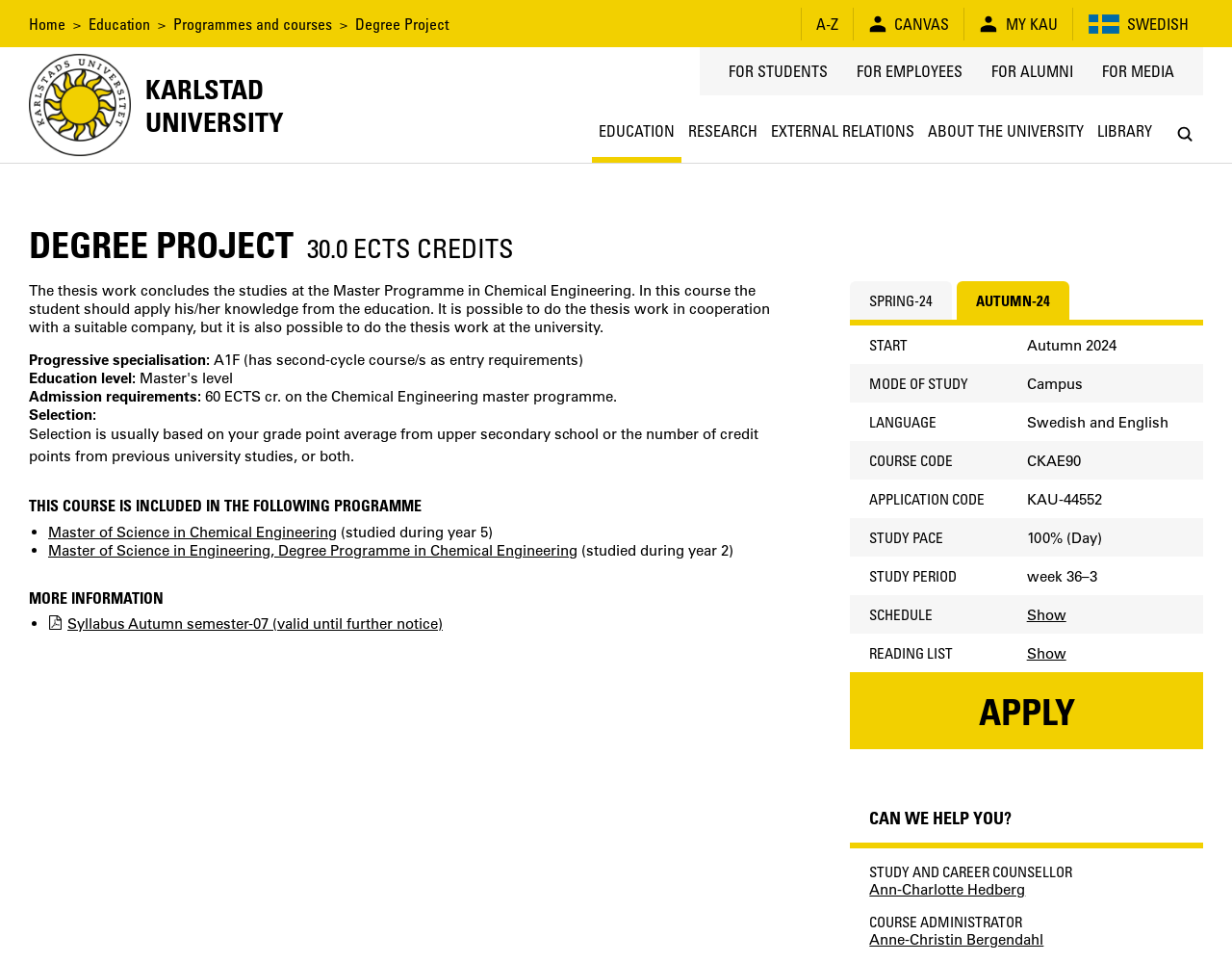Answer this question using a single word or a brief phrase:
What is the purpose of the 'Degree Project' course?

Apply knowledge from education